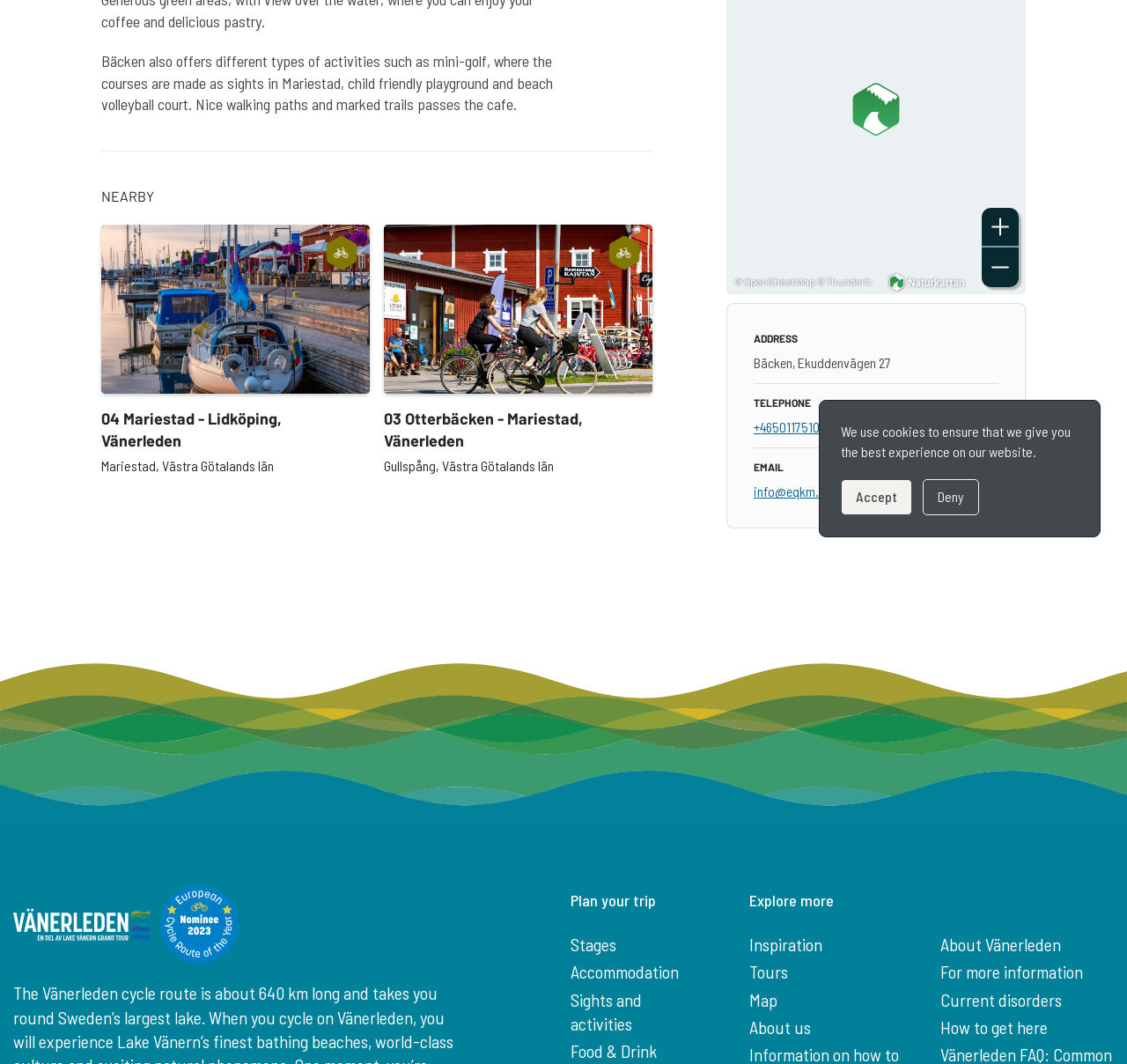Locate the UI element that matches the description info@eqkm.se in the webpage screenshot. Return the bounding box coordinates in the format (top-left x, top-left y, bottom-right x, bottom-right y), with values ranging from 0 to 1.

[0.669, 0.454, 0.738, 0.47]